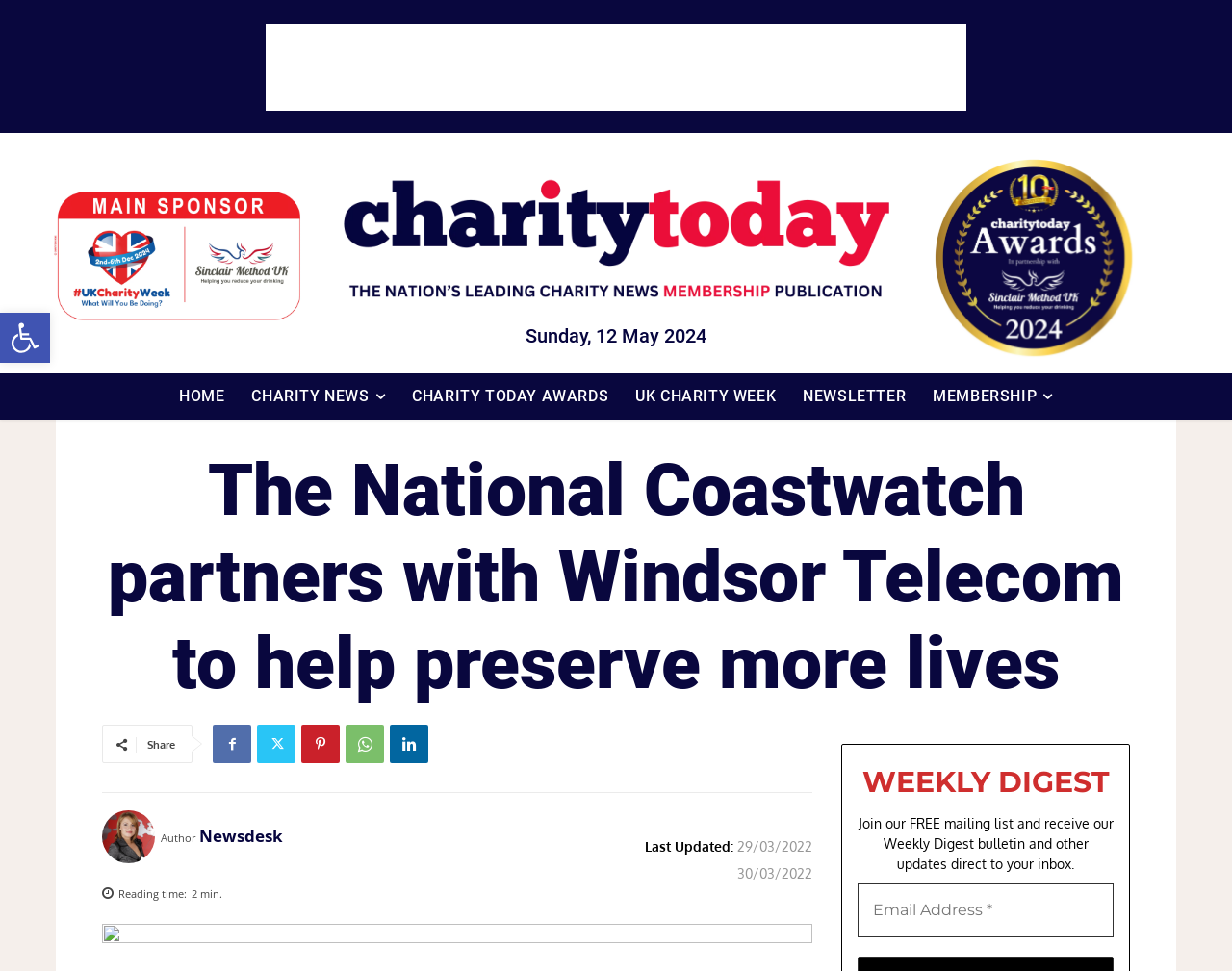For the given element description Newsletter, determine the bounding box coordinates of the UI element. The coordinates should follow the format (top-left x, top-left y, bottom-right x, bottom-right y) and be within the range of 0 to 1.

[0.641, 0.385, 0.746, 0.432]